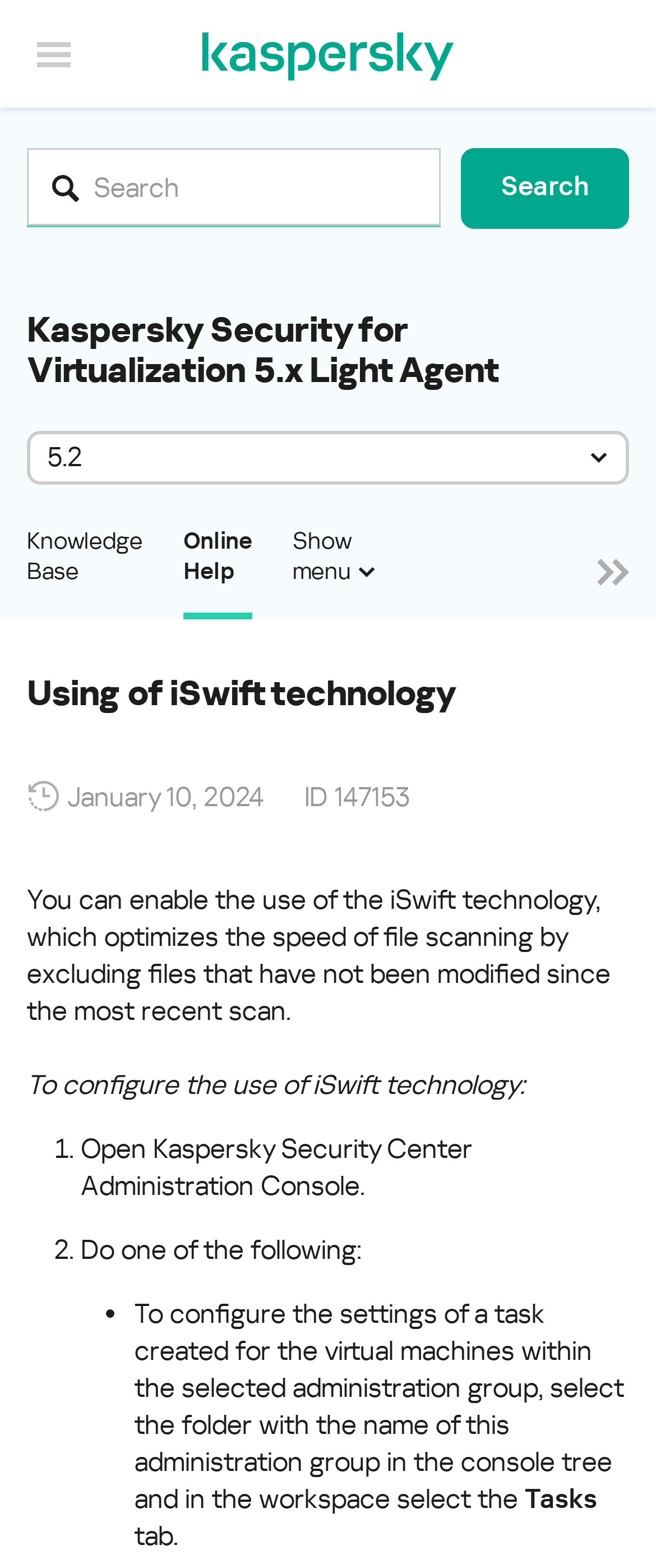Identify the bounding box coordinates of the section that should be clicked to achieve the task described: "Search for Kaspersky".

[0.041, 0.094, 0.672, 0.144]